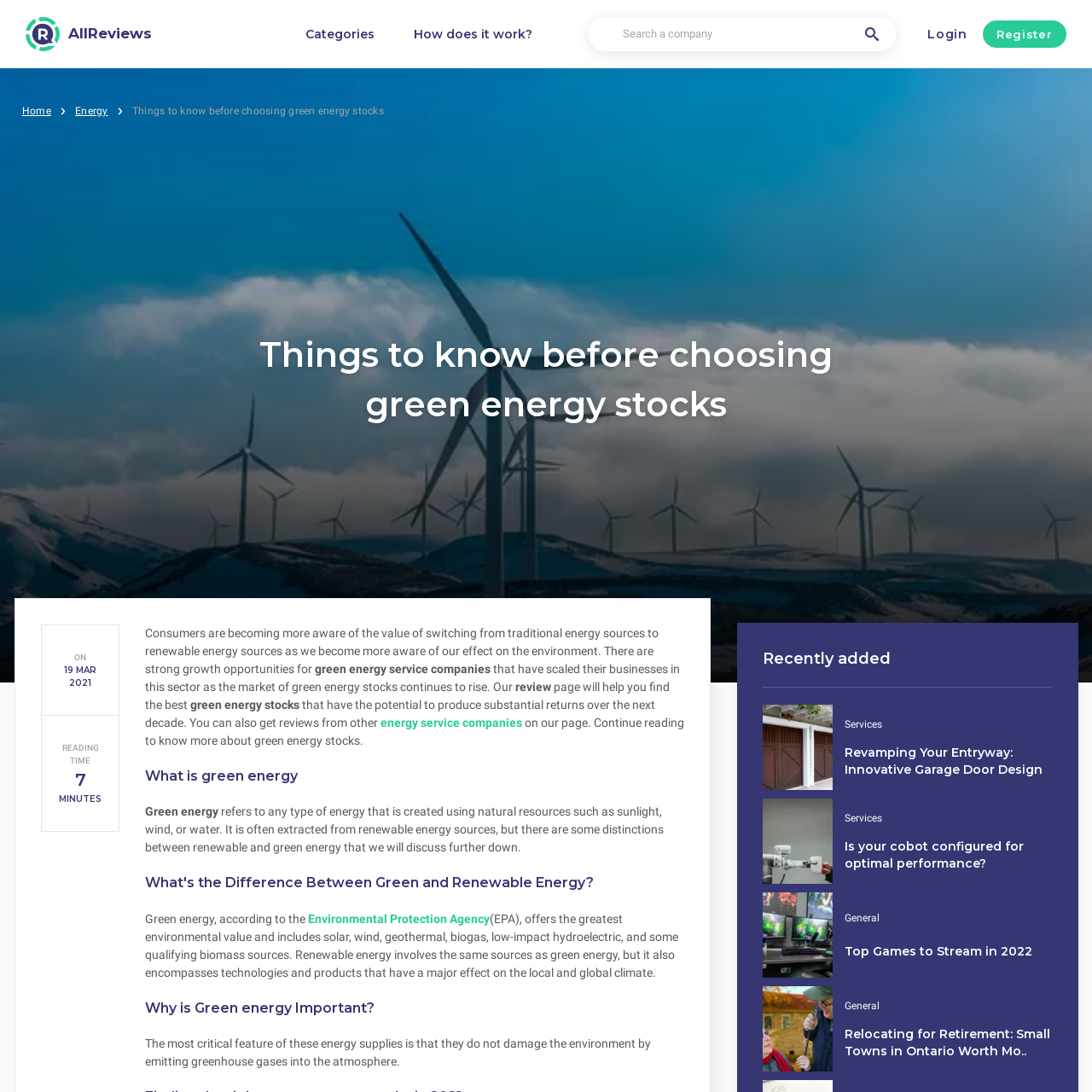Can you find the bounding box coordinates for the element to click on to achieve the instruction: "Register"?

[0.9, 0.019, 0.977, 0.044]